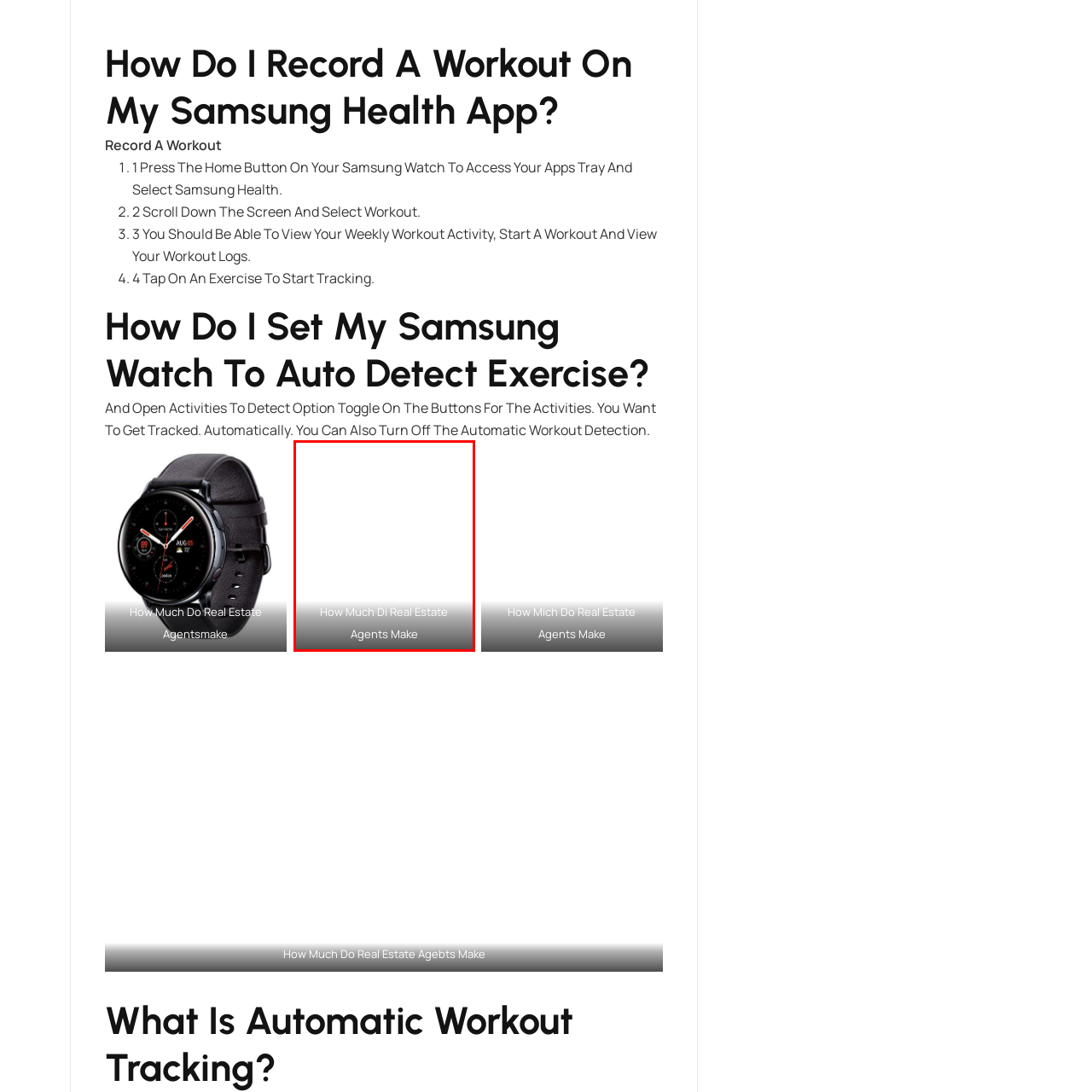Explain in detail what is happening in the image that is surrounded by the red box.

The image features a text overlay that reads "How Much Di Real Estate Agents Make," presented in a clean, modern font. The background is predominantly white, with a gradient transition to a darker shade towards the bottom, emphasizing the text. This image likely serves as a visual representation for a discussion or article focusing on the earnings of real estate agents, aiming to capture the viewer's attention with its minimalistic design and straightforward messaging.